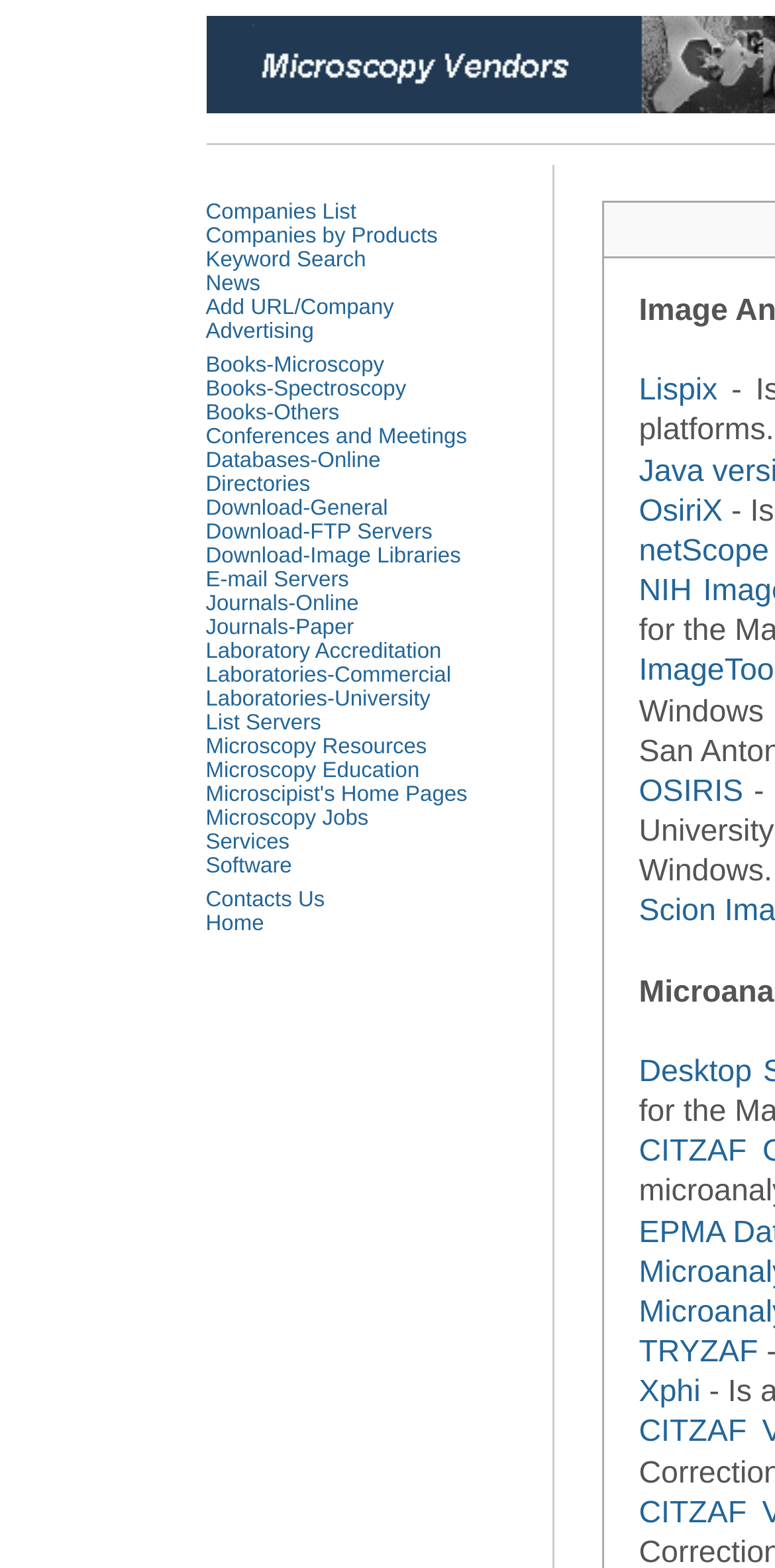Locate the bounding box for the described UI element: "Contacts Us". Ensure the coordinates are four float numbers between 0 and 1, formatted as [left, top, right, bottom].

[0.265, 0.567, 0.419, 0.582]